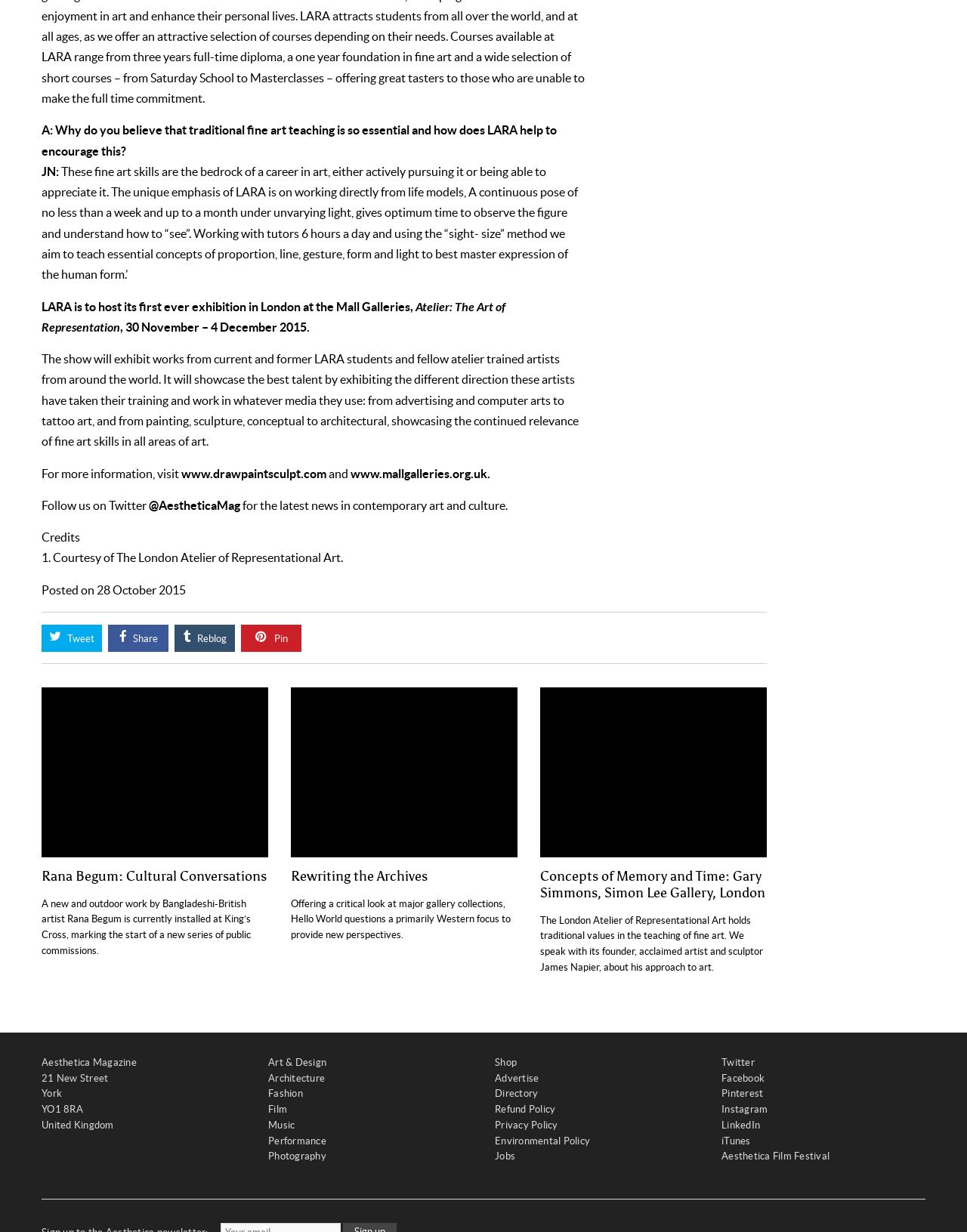Can you identify the bounding box coordinates of the clickable region needed to carry out this instruction: 'Click the link to visit the LARA website'? The coordinates should be four float numbers within the range of 0 to 1, stated as [left, top, right, bottom].

[0.188, 0.379, 0.338, 0.39]